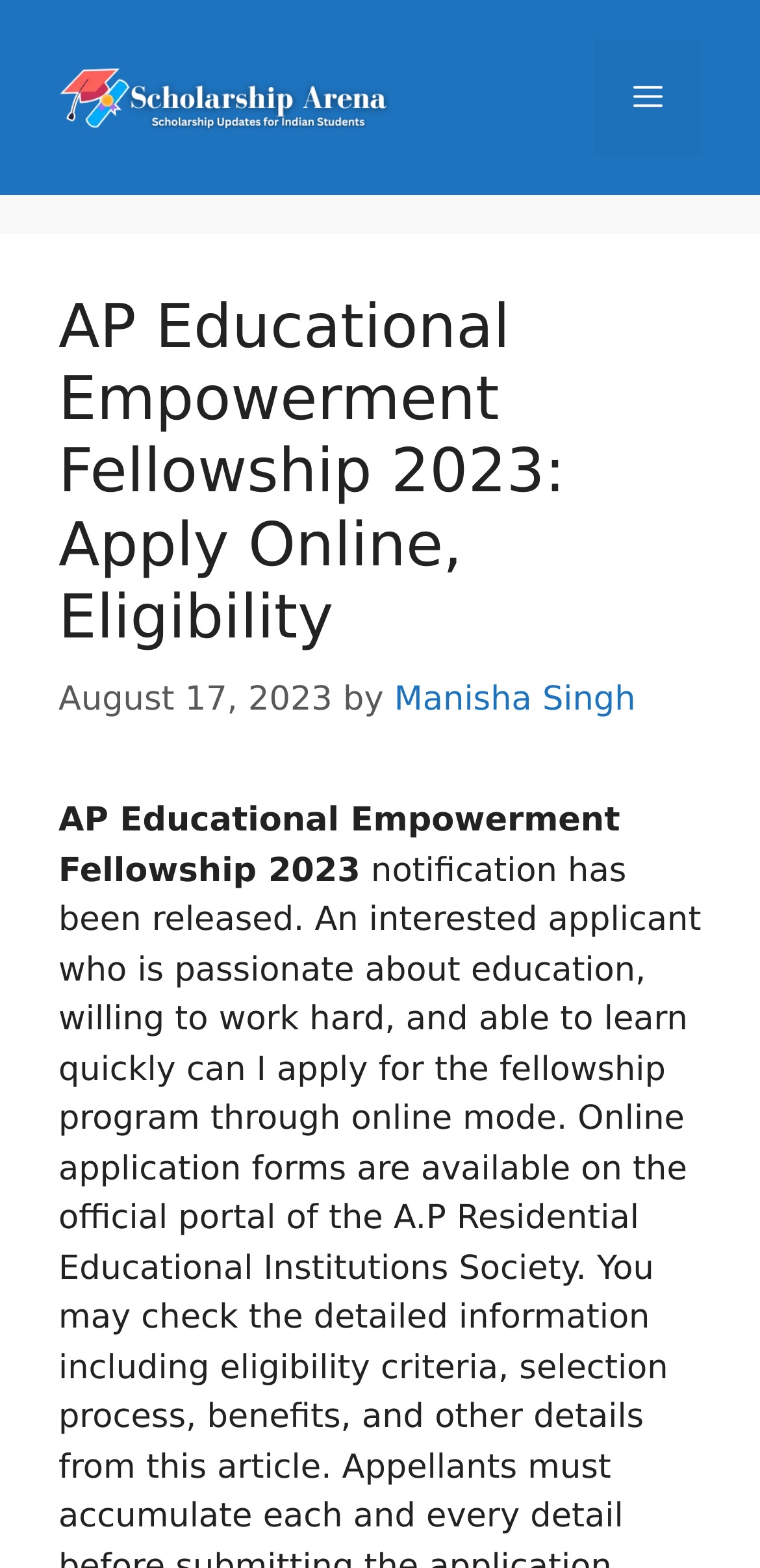Predict the bounding box of the UI element that fits this description: "Manisha Singh".

[0.519, 0.434, 0.836, 0.459]